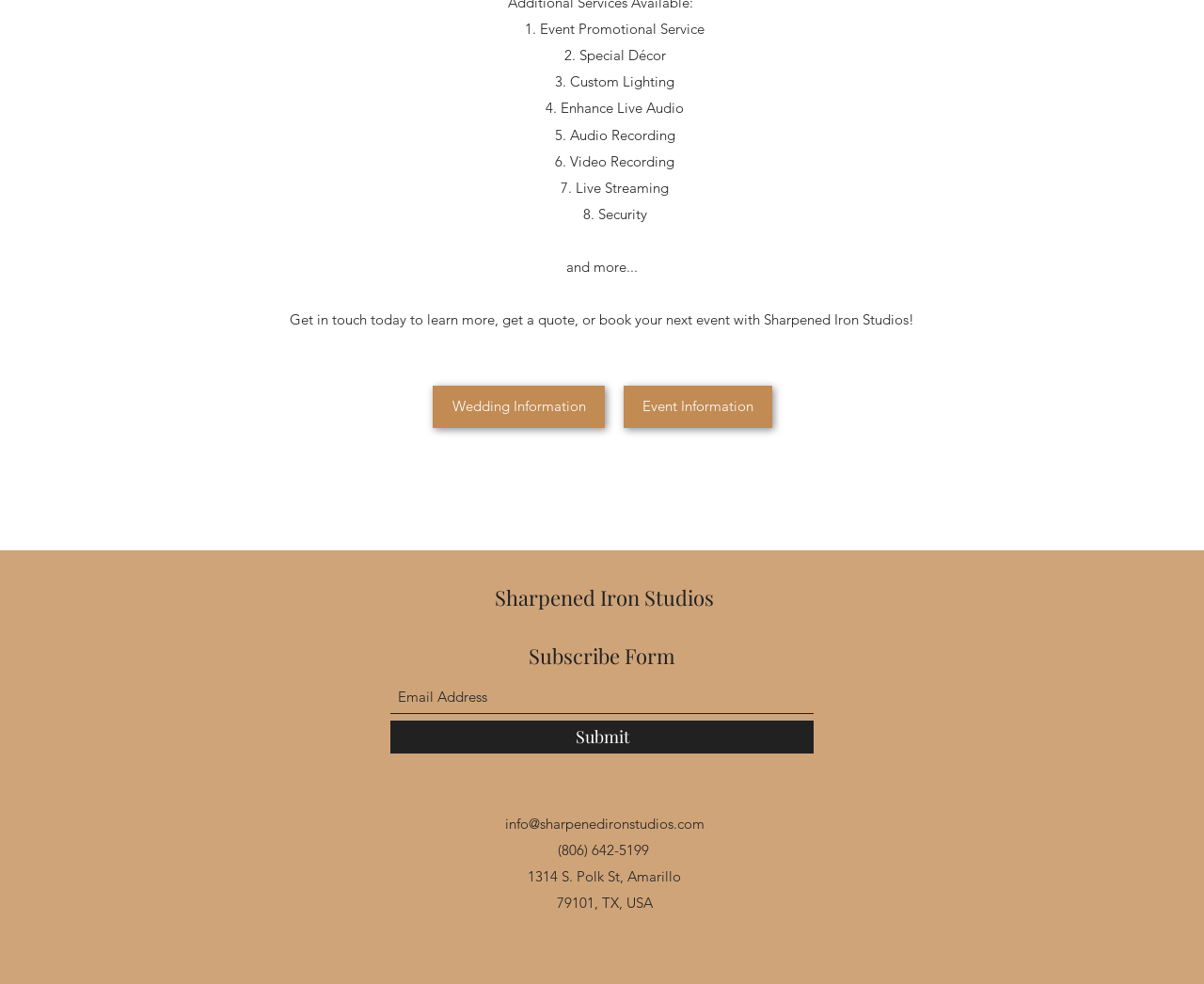What social media platforms is Sharpened Iron Studios on?
Using the image, respond with a single word or phrase.

YouTube, Facebook, Instagram, LinkedIn